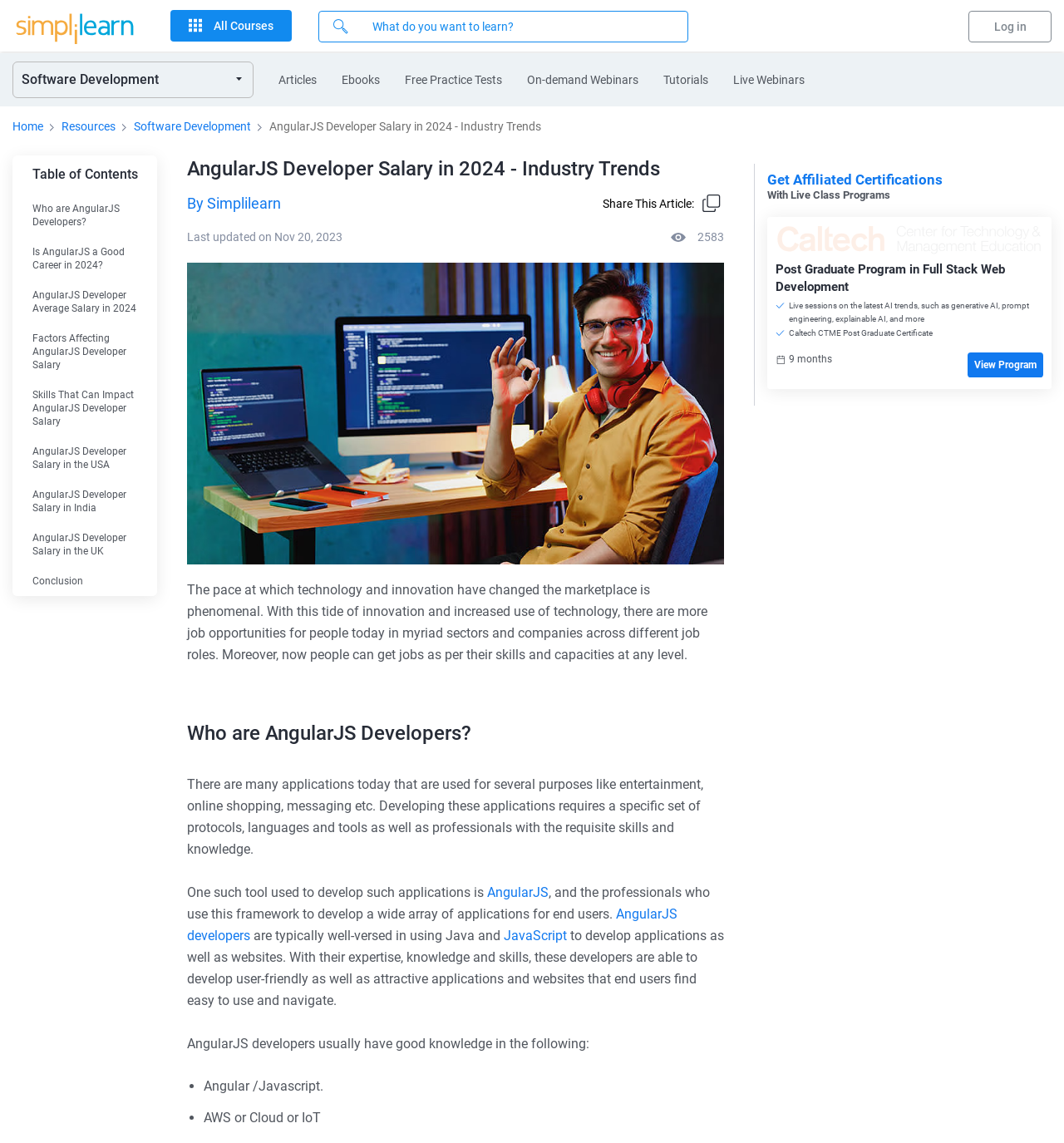Answer the question briefly using a single word or phrase: 
What is the name of the certification program offered by Caltech CTME?

Post Graduate Program in Full Stack Web Development